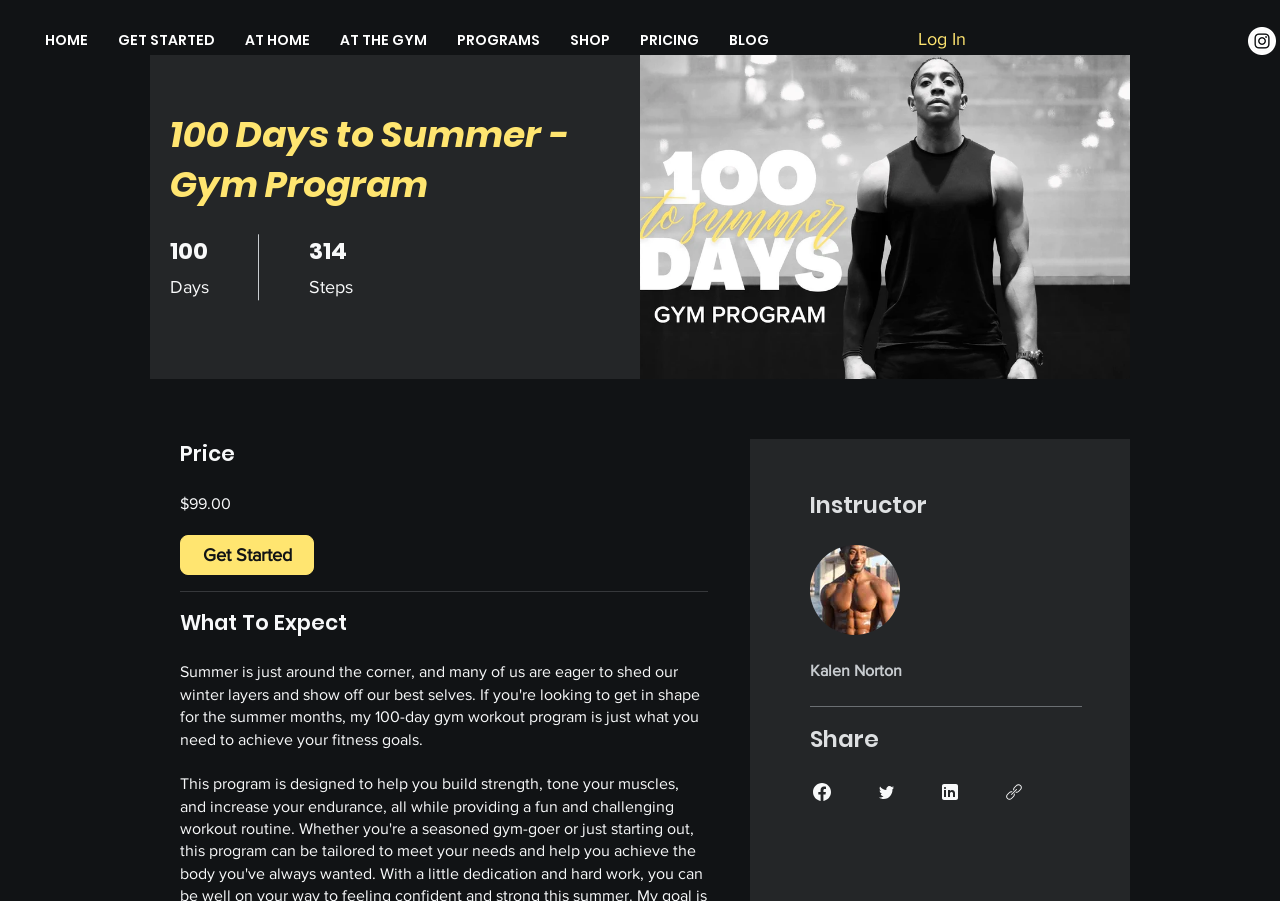What is the purpose of the 'Get Started' button?
Based on the image, please offer an in-depth response to the question.

I inferred the purpose of the 'Get Started' button by considering its location and context. It is placed near the program details and pricing information, suggesting that it is a call-to-action to enroll in the program.